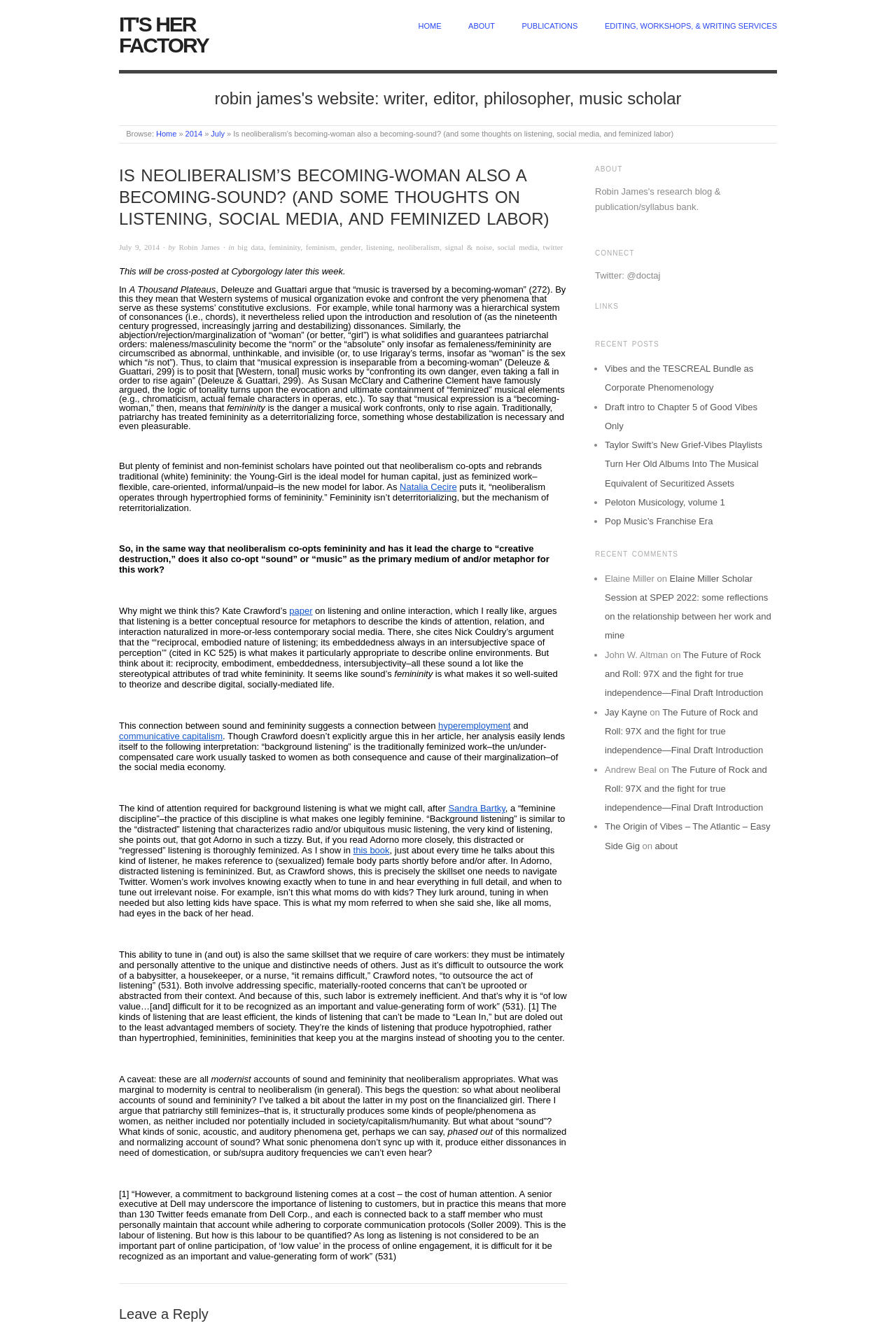Specify the bounding box coordinates of the area to click in order to execute this command: 'Read the article 'Is neoliberalism’s becoming-woman also a becoming-sound?''. The coordinates should consist of four float numbers ranging from 0 to 1, and should be formatted as [left, top, right, bottom].

[0.26, 0.098, 0.752, 0.104]